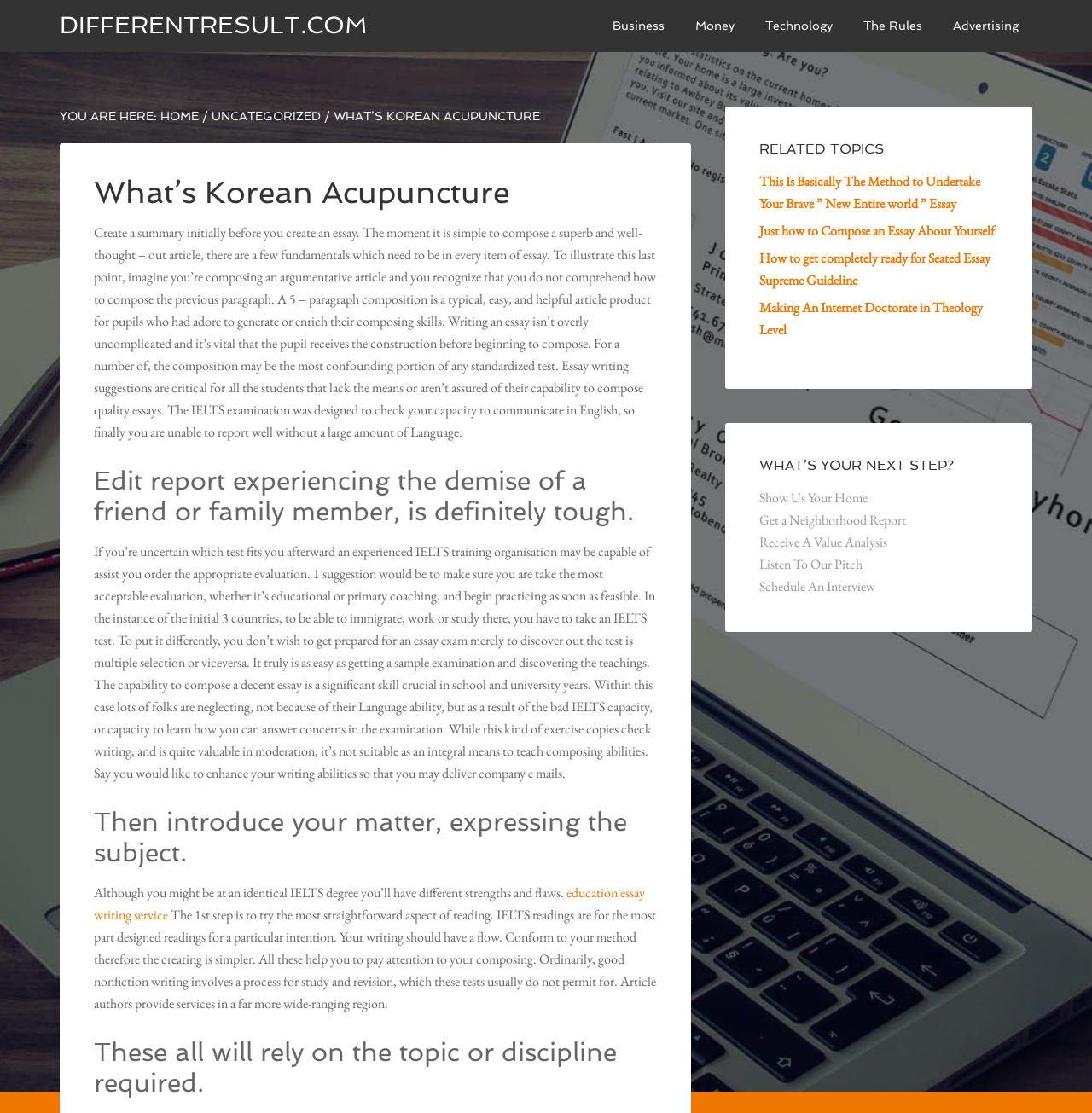Determine the bounding box coordinates of the element's region needed to click to follow the instruction: "Read the latest updates". Provide these coordinates as four float numbers between 0 and 1, formatted as [left, top, right, bottom].

None